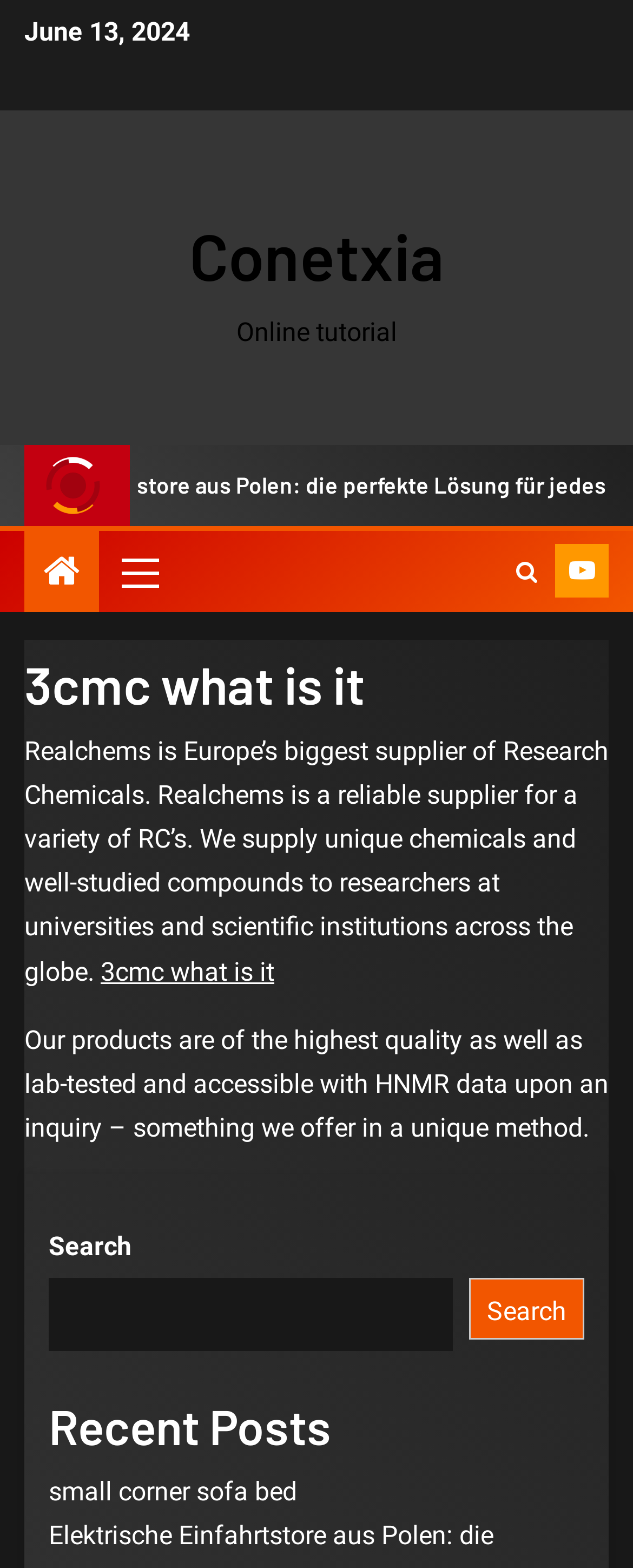Please identify the bounding box coordinates of the element's region that I should click in order to complete the following instruction: "Read more about 3cmc". The bounding box coordinates consist of four float numbers between 0 and 1, i.e., [left, top, right, bottom].

[0.159, 0.61, 0.433, 0.629]